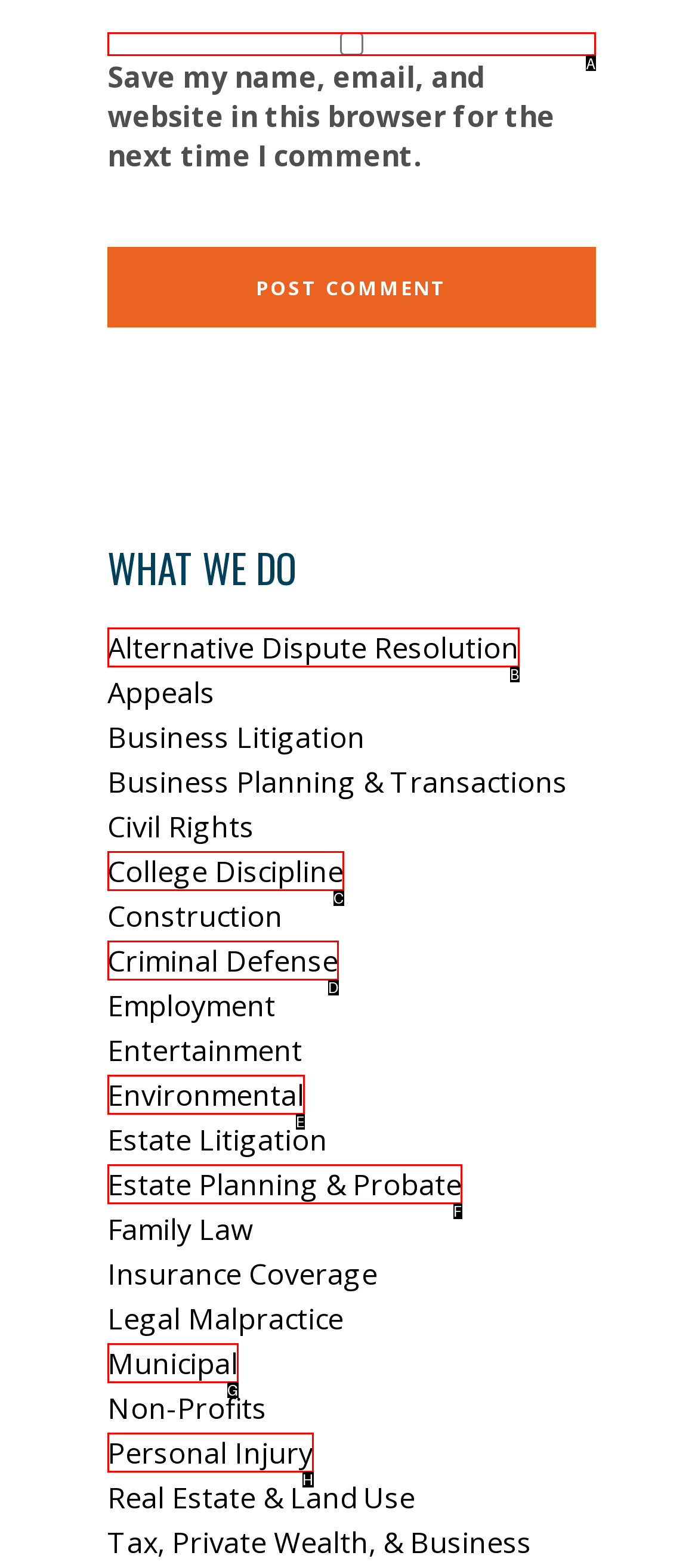From the available choices, determine which HTML element fits this description: Estate Planning & Probate Respond with the correct letter.

F